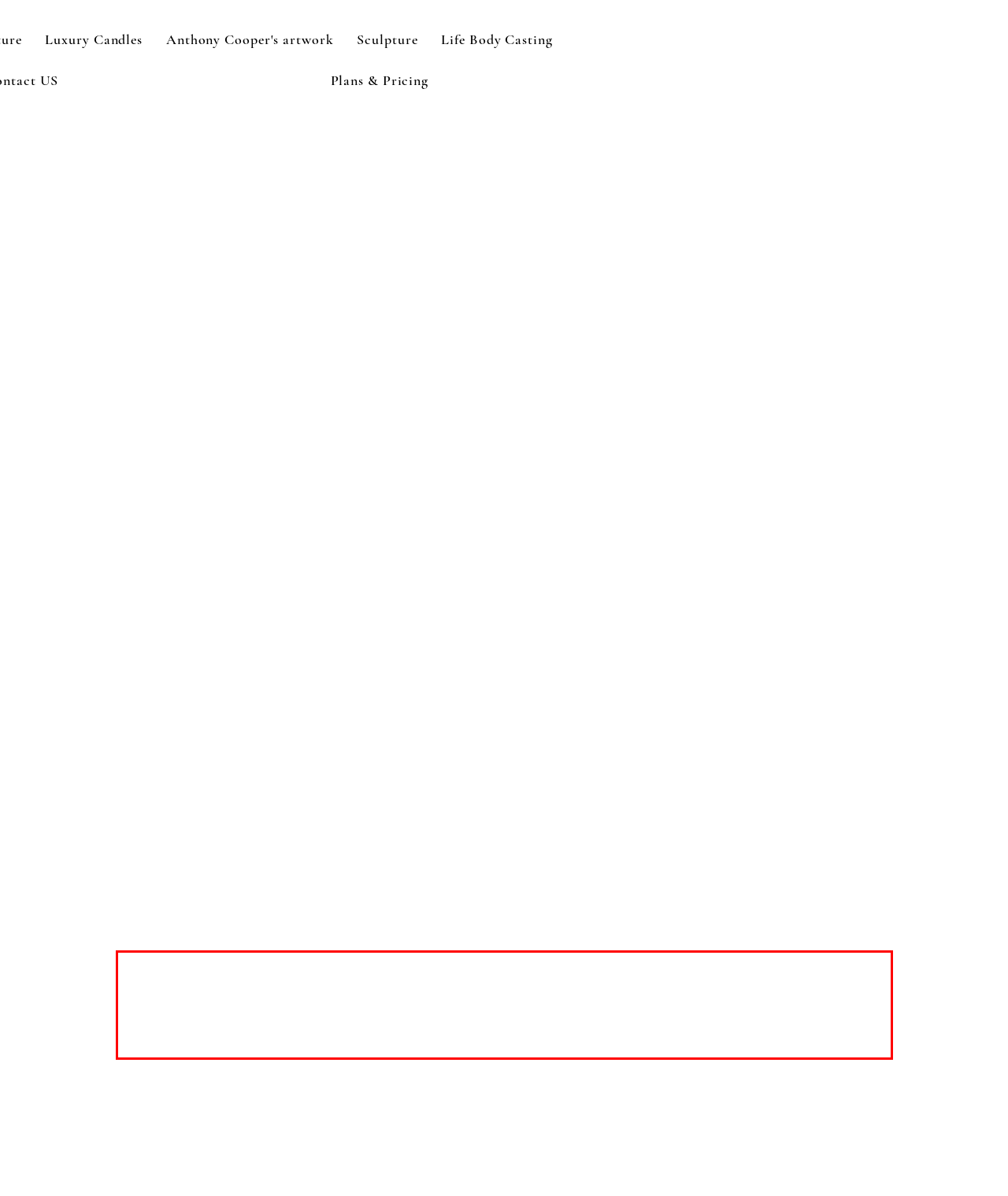Using OCR, extract the text content found within the red bounding box in the given webpage screenshot.

c. Your activity online • Your content • Your professional artist information, including, but not limited to personal details, galleries, portrait, biography, exhibitions, awards, tuition, media, and subjects. • Messages that you exchange with other members using any service provided by us. • Any other content that you supply.